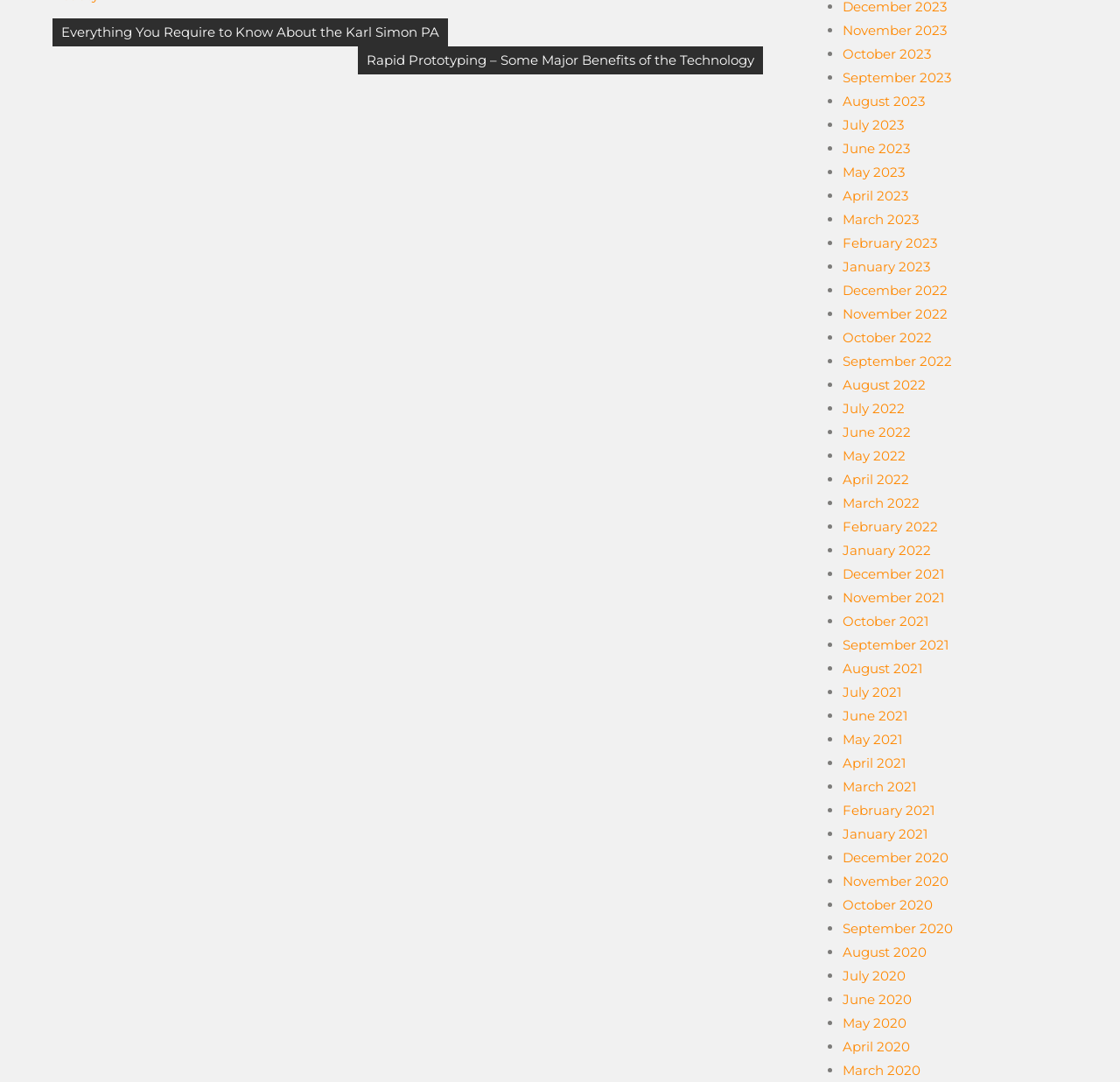Examine the screenshot and answer the question in as much detail as possible: How many links are available in the navigation section?

There are 43 links available in the navigation section, each representing a different month and year, from January 2021 to November 2023.